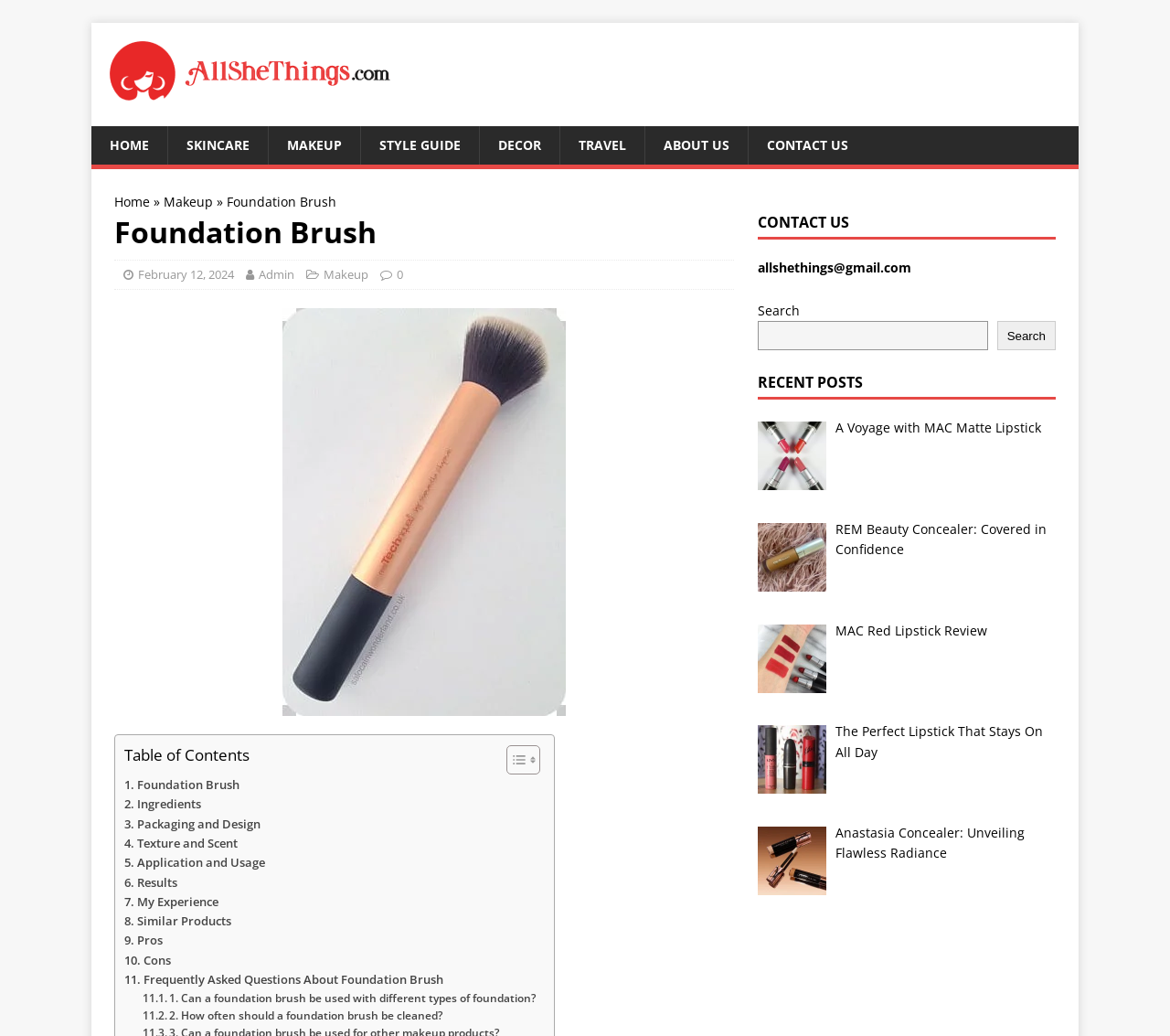What type of content is displayed in the 'RECENT POSTS' section?
Provide a detailed and extensive answer to the question.

The type of content displayed in the 'RECENT POSTS' section can be determined by looking at the links and images in this section, which appear to be blog posts about makeup and beauty products.